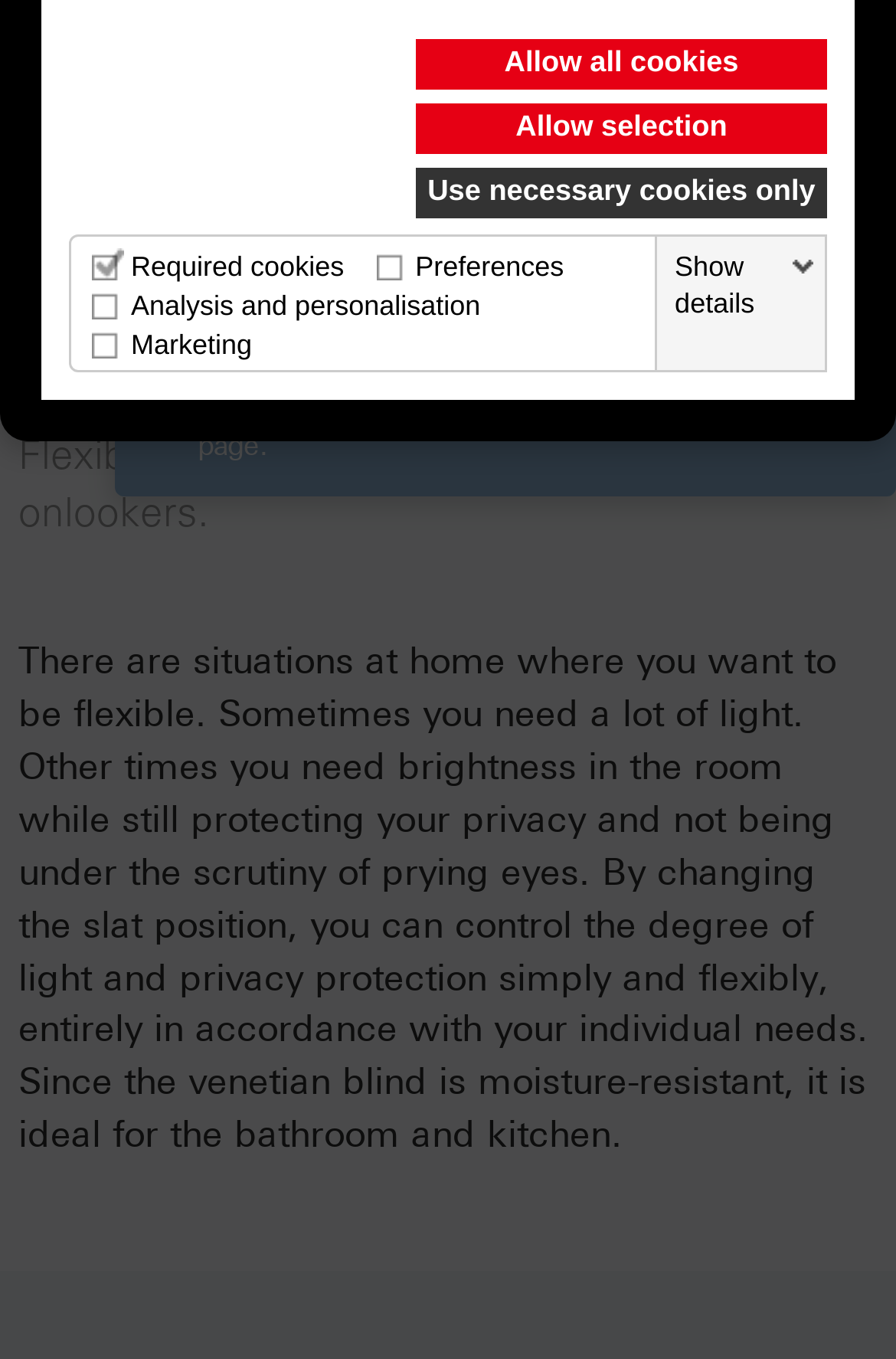Identify the bounding box coordinates for the UI element mentioned here: "parent_node: Preferences". Provide the coordinates as four float values between 0 and 1, i.e., [left, top, right, bottom].

[0.42, 0.182, 0.453, 0.204]